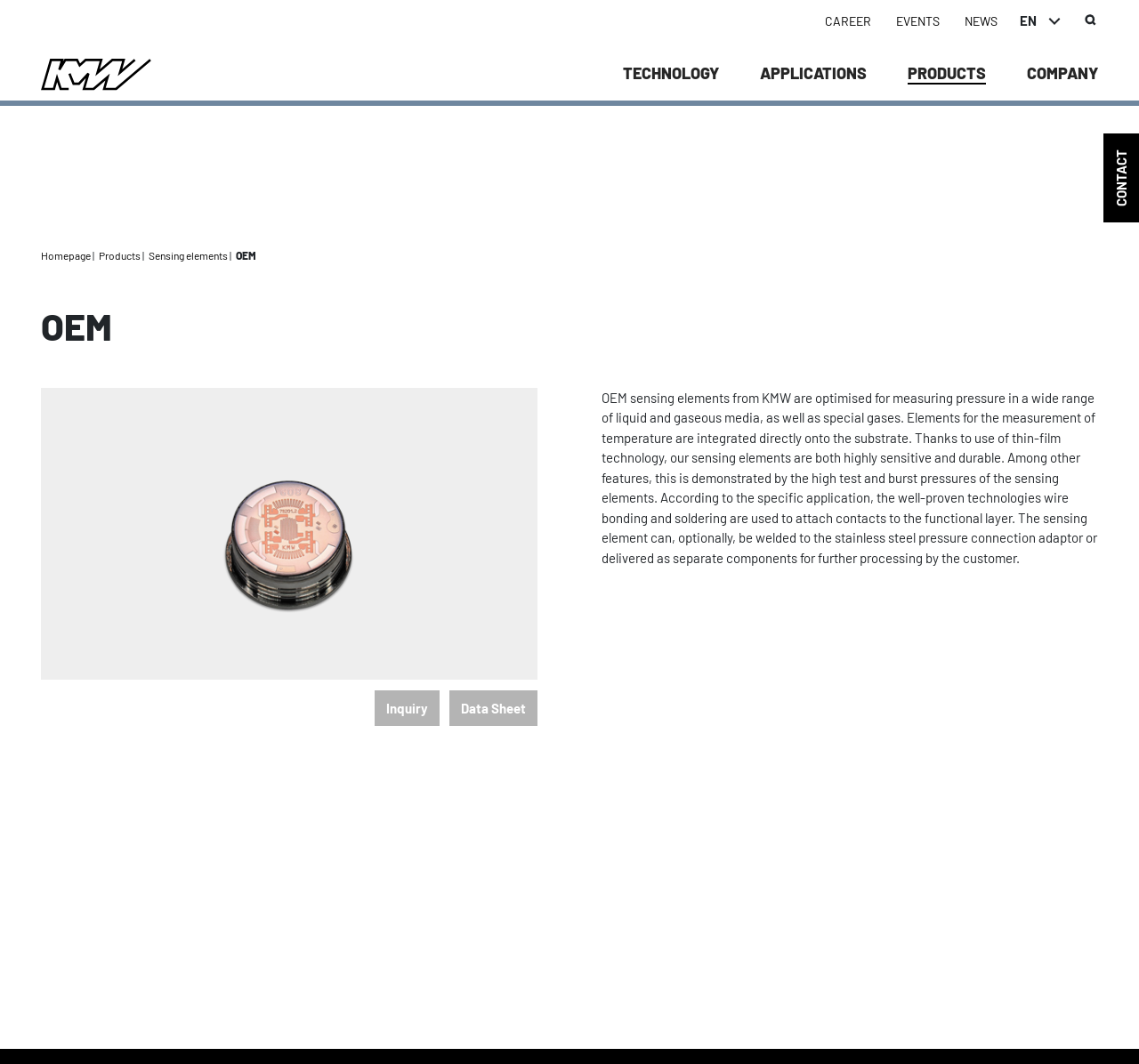For the element described, predict the bounding box coordinates as (top-left x, top-left y, bottom-right x, bottom-right y). All values should be between 0 and 1. Element description: Temperature sensors

[0.661, 0.202, 0.964, 0.224]